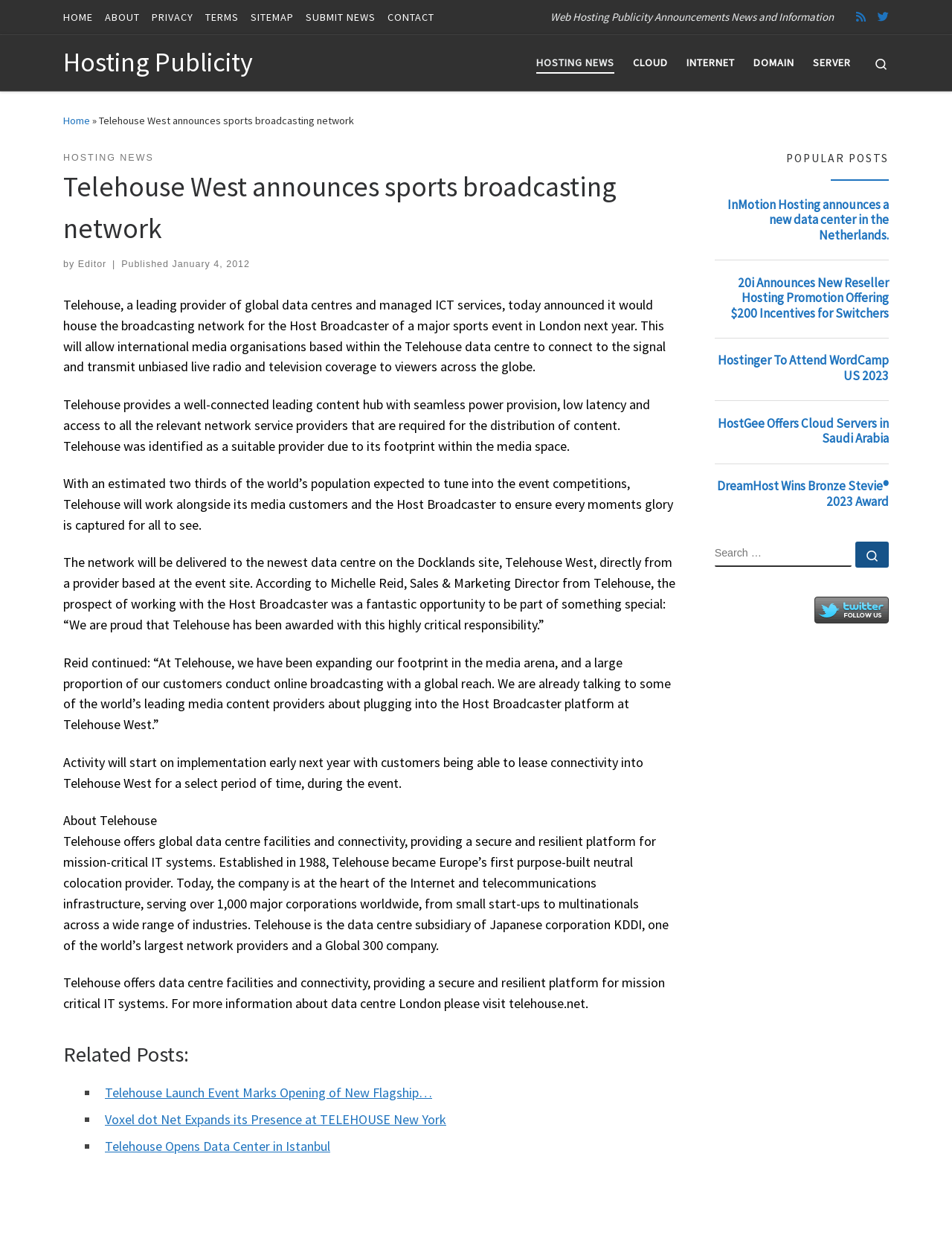What is the name of the company announcing a sports broadcasting network?
Please respond to the question with a detailed and well-explained answer.

The answer can be found in the article title 'Telehouse West announces sports broadcasting network' which is a heading element on the webpage.